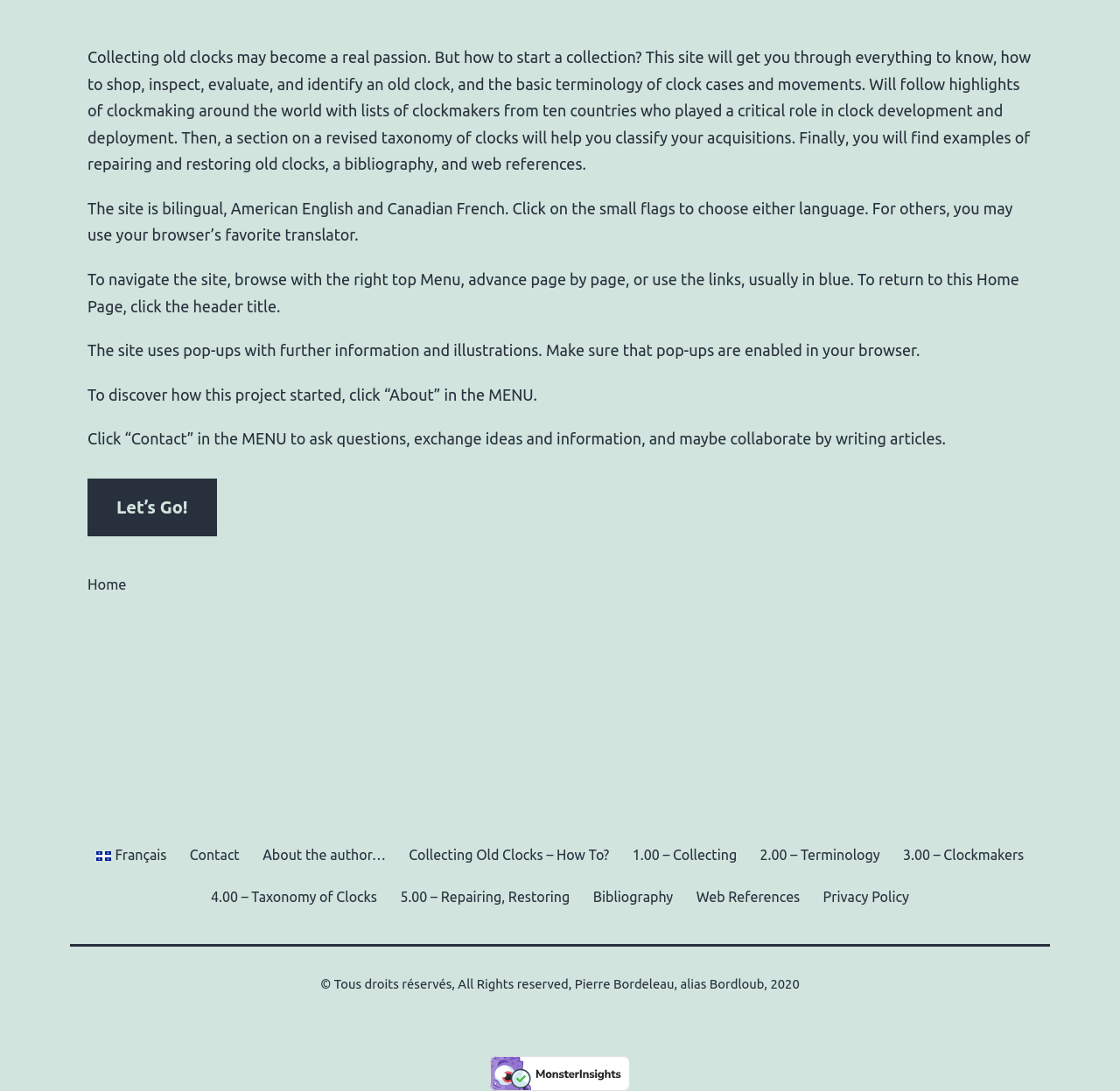How many languages are available on this website?
Using the image, give a concise answer in the form of a single word or short phrase.

Two